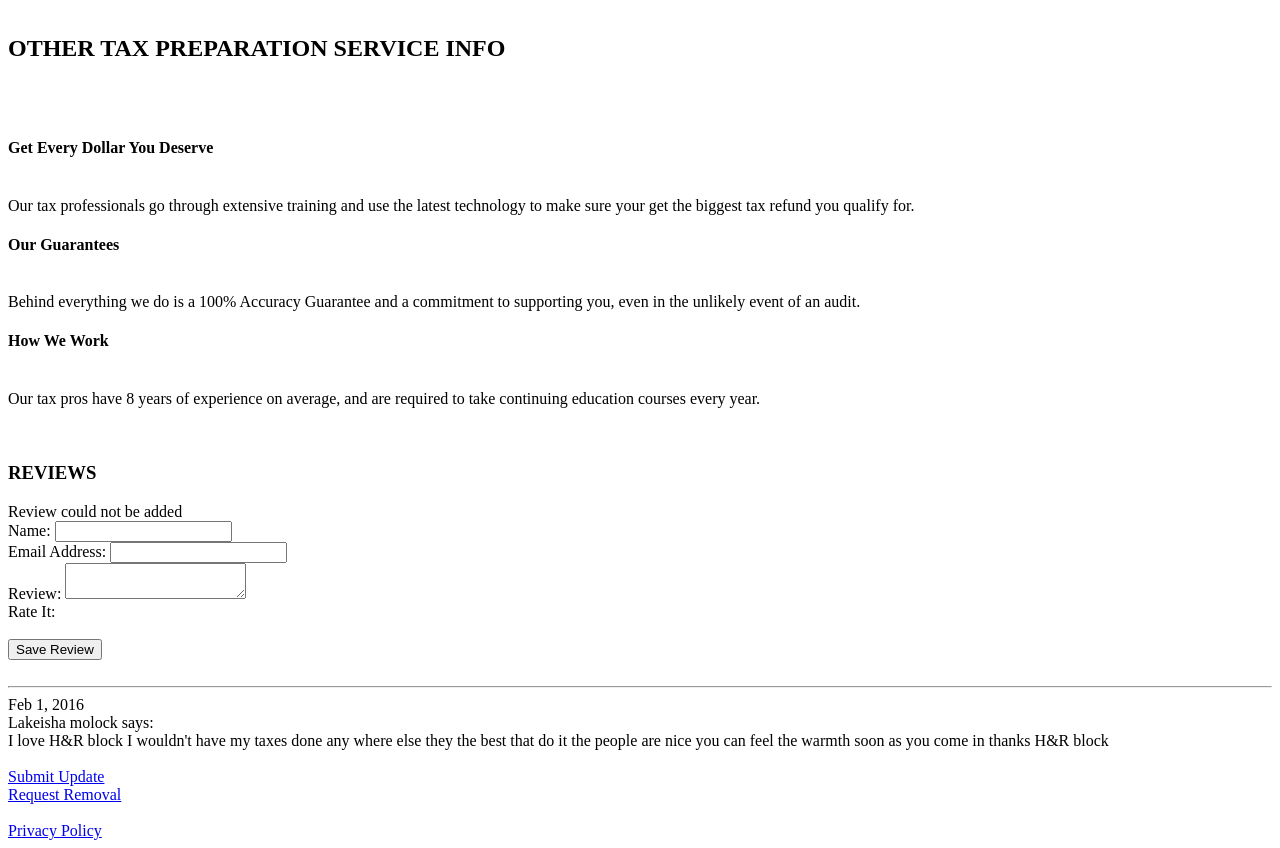Provide a brief response to the question using a single word or phrase: 
What is the purpose of the text boxes on the review section?

To input review information